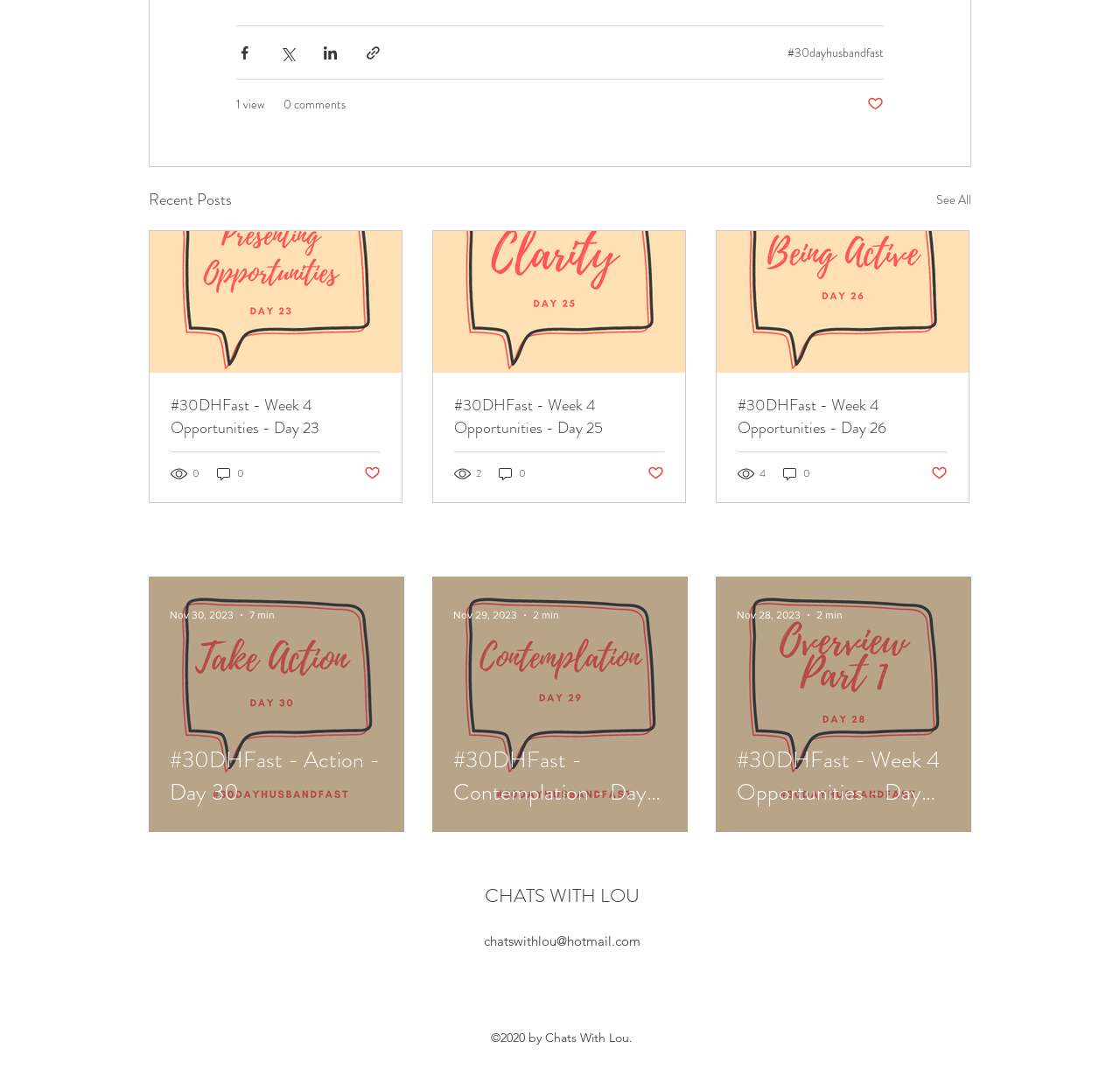Review the image closely and give a comprehensive answer to the question: What is the purpose of the buttons with social media icons?

The buttons with social media icons, such as Facebook, Twitter, and LinkedIn, are likely used for sharing the blog posts on these platforms, allowing users to easily share the content with others.